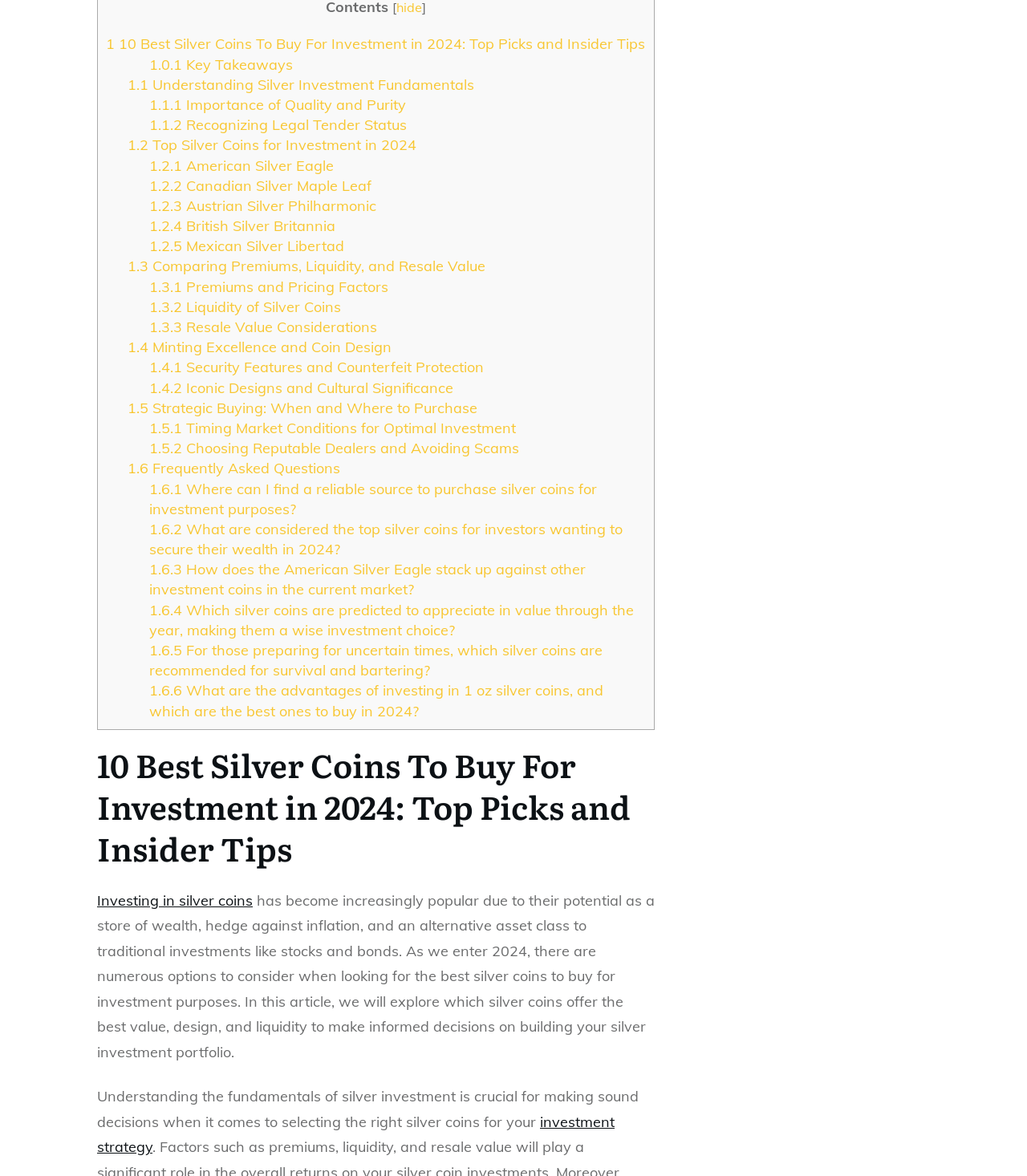What is the importance of understanding silver investment fundamentals?
Refer to the image and give a detailed response to the question.

According to the webpage, understanding the fundamentals of silver investment is crucial for making sound decisions when it comes to selecting the right silver coins for your investment strategy.